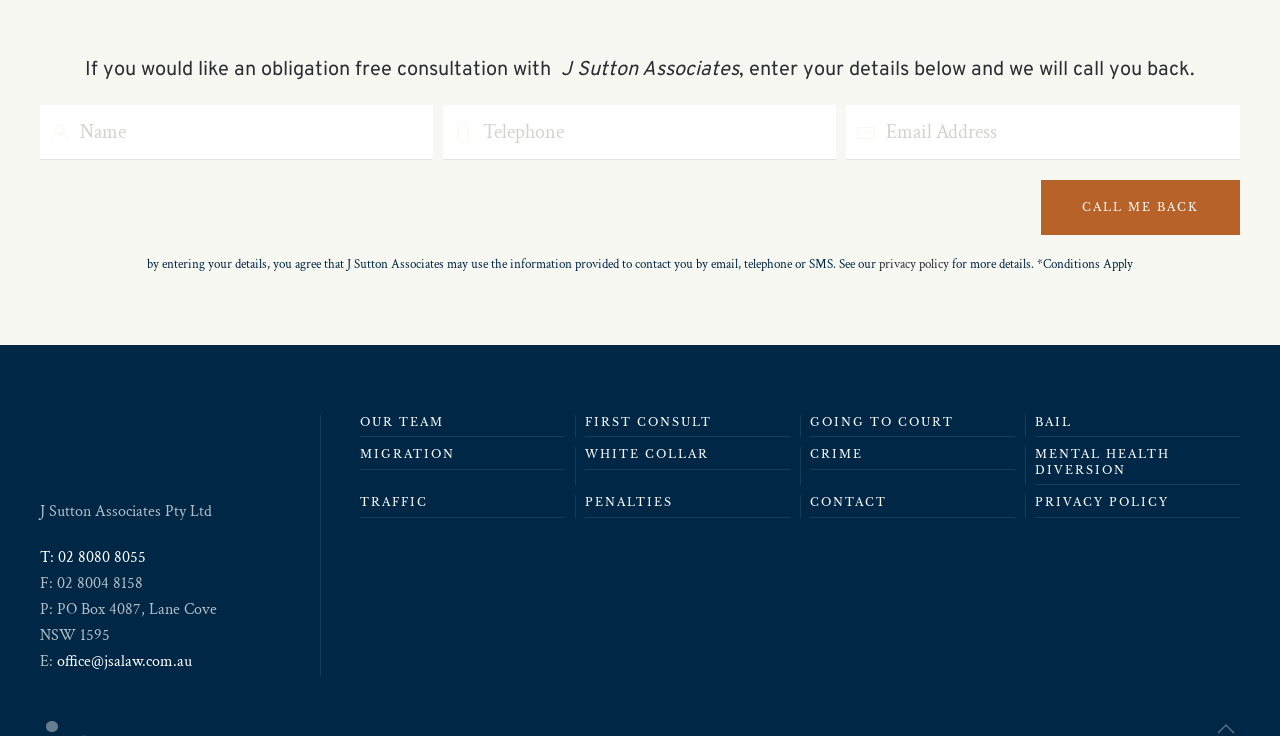Please determine the bounding box of the UI element that matches this description: Privacy Policy. The coordinates should be given as (top-left x, top-left y, bottom-right x, bottom-right y), with all values between 0 and 1.

[0.809, 0.673, 0.969, 0.703]